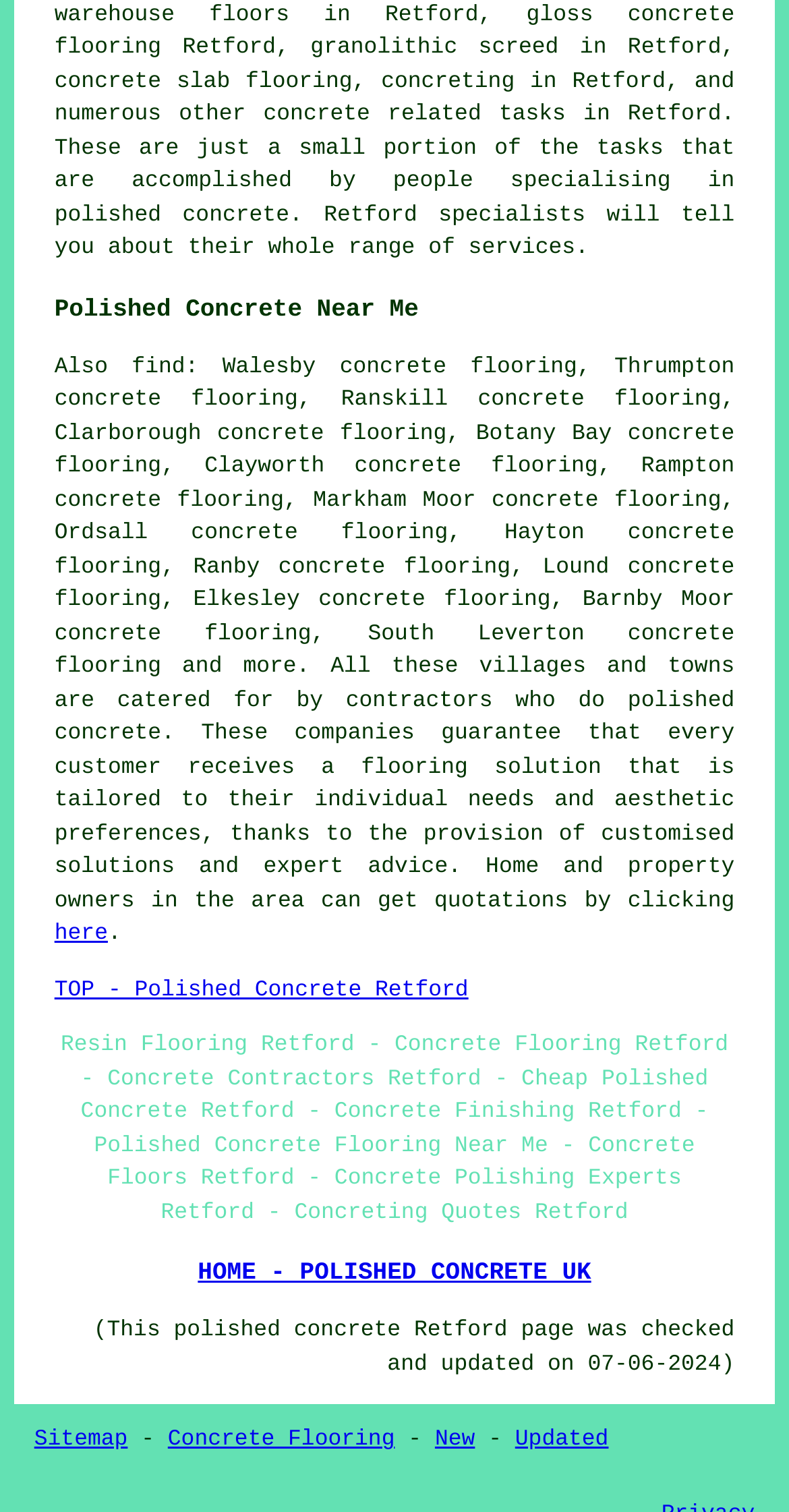Determine the bounding box coordinates for the region that must be clicked to execute the following instruction: "request a quote".

[0.069, 0.61, 0.137, 0.626]